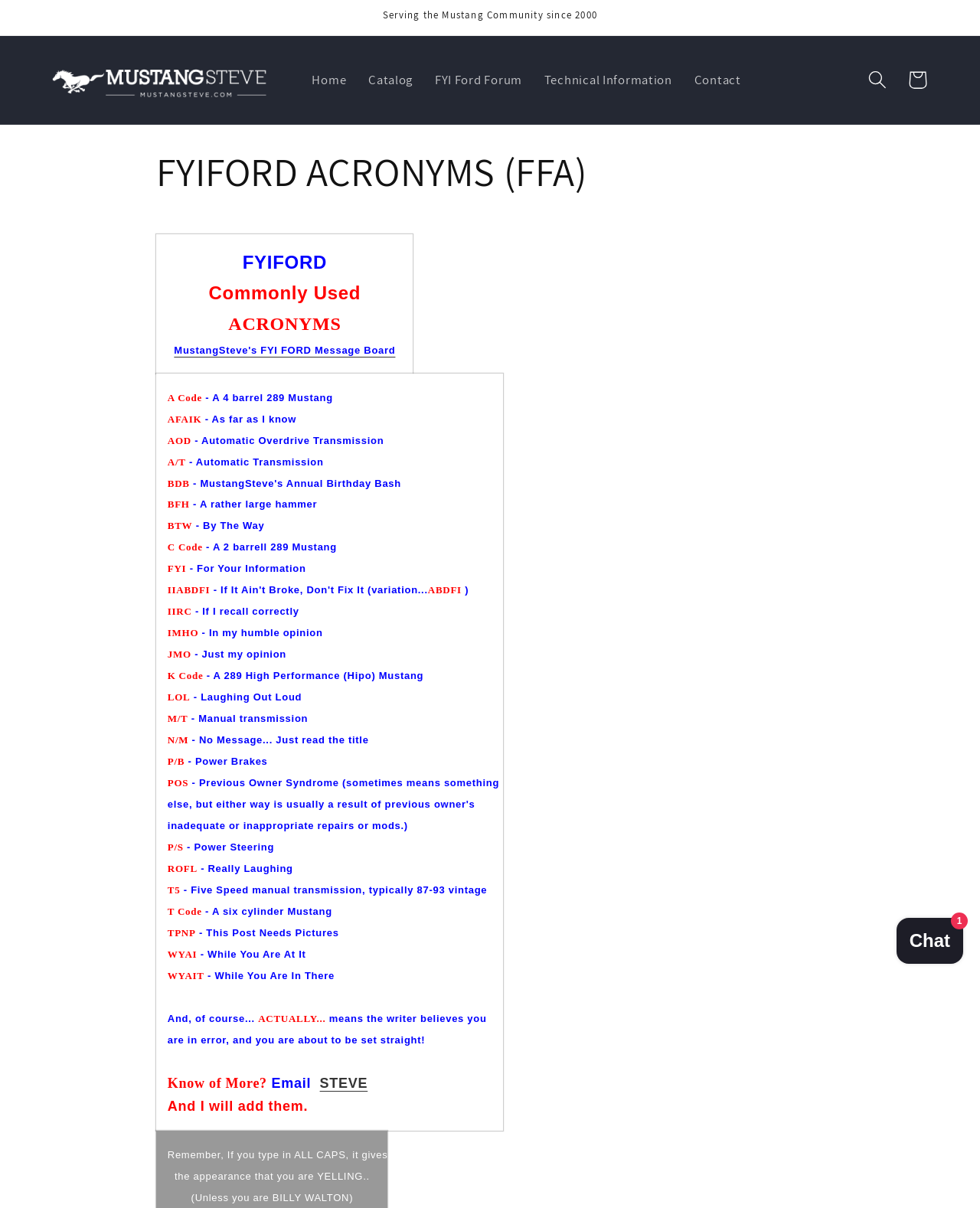Using the provided element description: "FYI Ford Forum", identify the bounding box coordinates. The coordinates should be four floats between 0 and 1 in the order [left, top, right, bottom].

[0.432, 0.05, 0.544, 0.082]